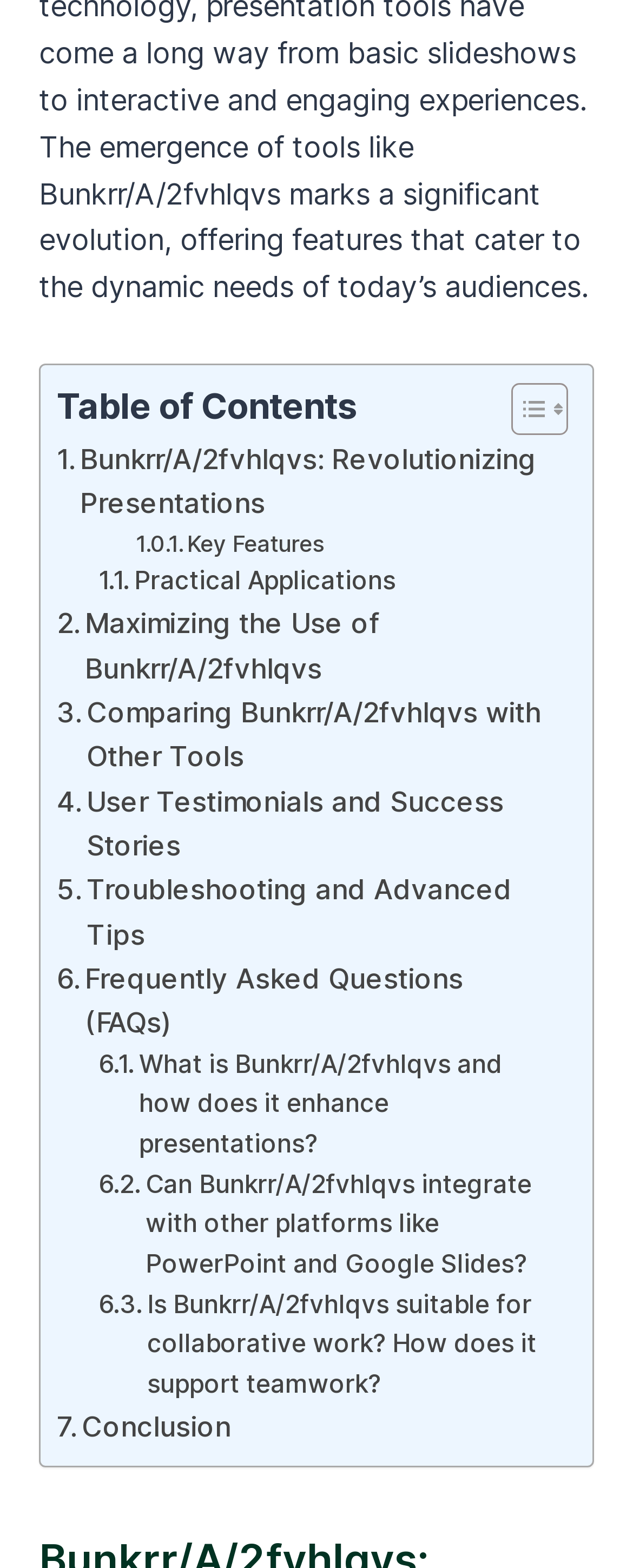Predict the bounding box coordinates of the UI element that matches this description: "Conclusion". The coordinates should be in the format [left, top, right, bottom] with each value between 0 and 1.

[0.09, 0.896, 0.365, 0.924]